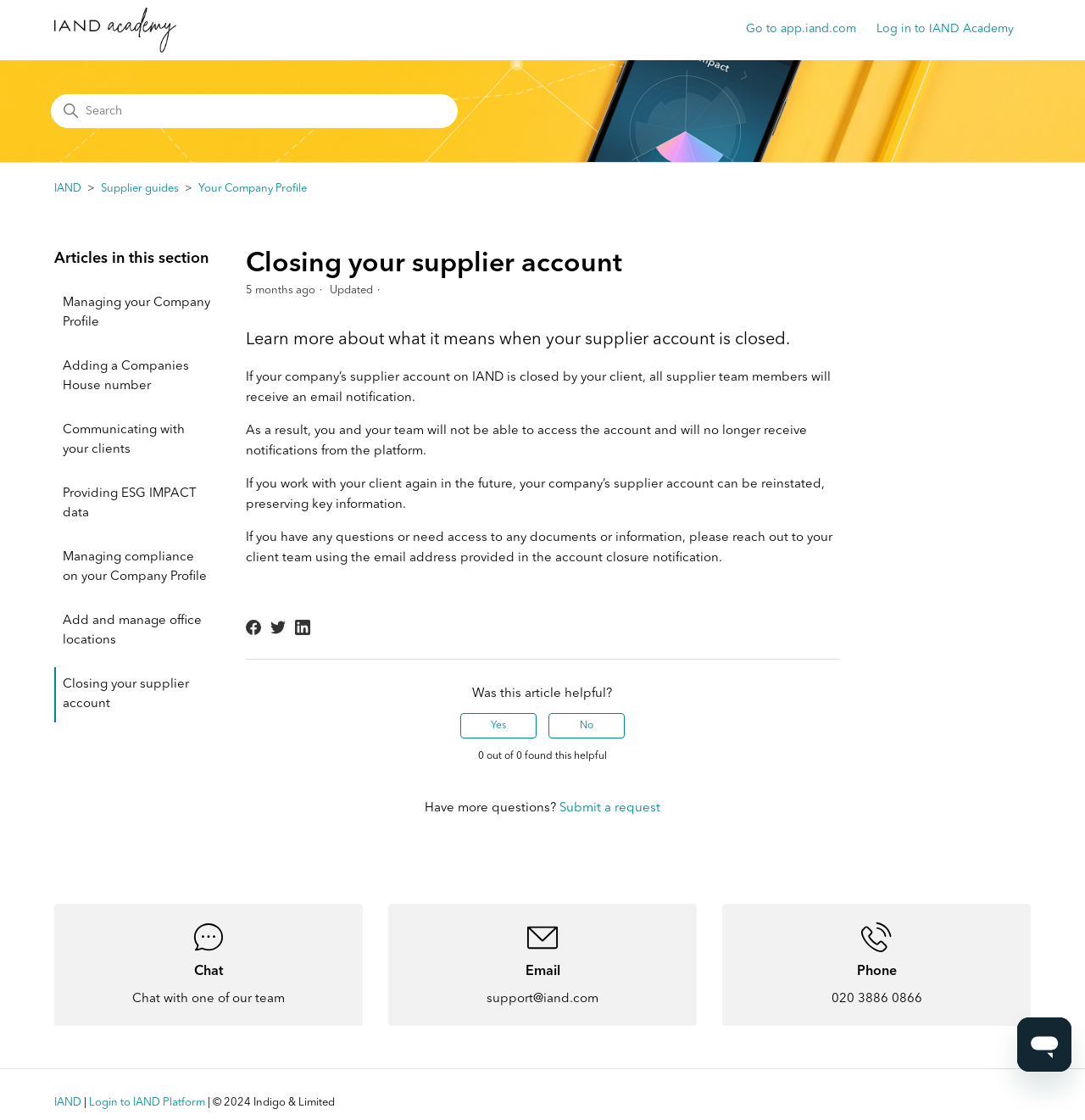Determine the bounding box coordinates for the region that must be clicked to execute the following instruction: "Submit a request".

[0.516, 0.716, 0.609, 0.728]